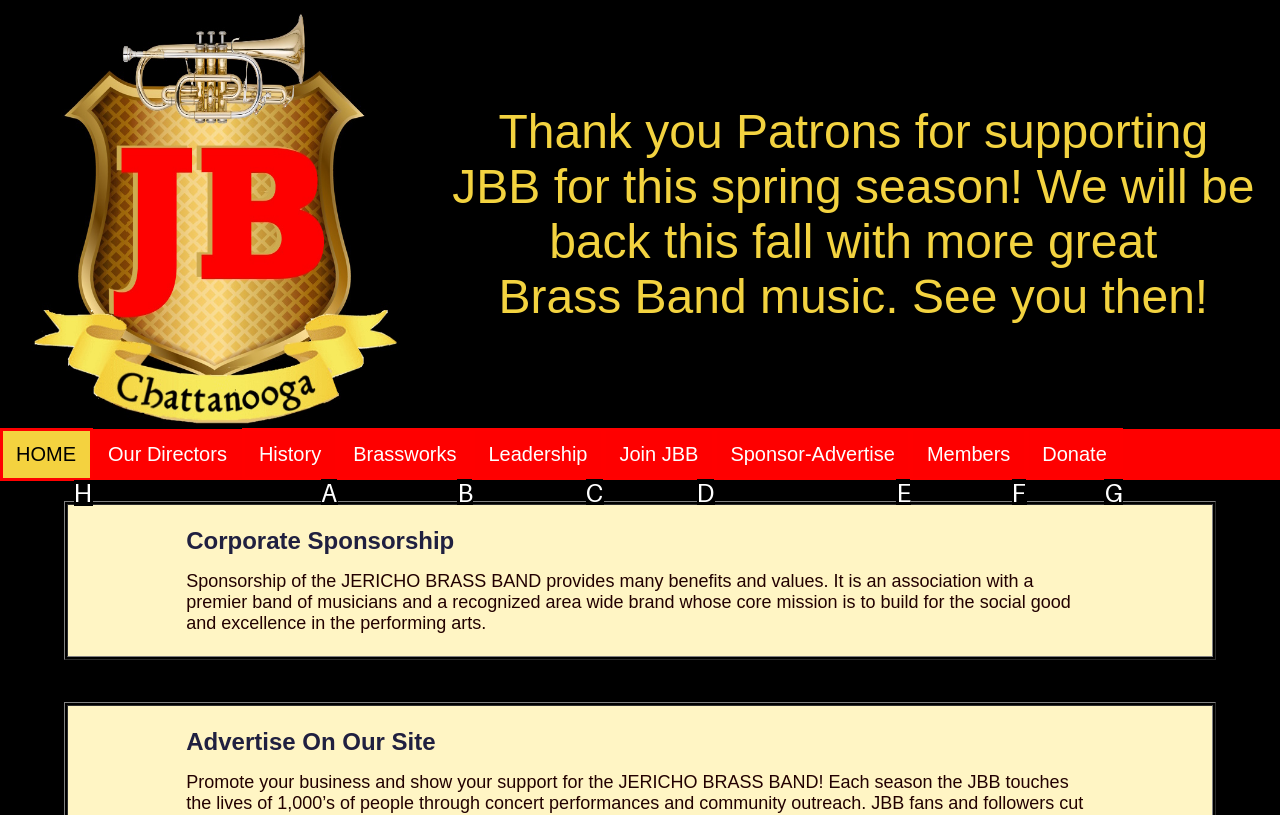Identify the HTML element I need to click to complete this task: Click HOME Provide the option's letter from the available choices.

H